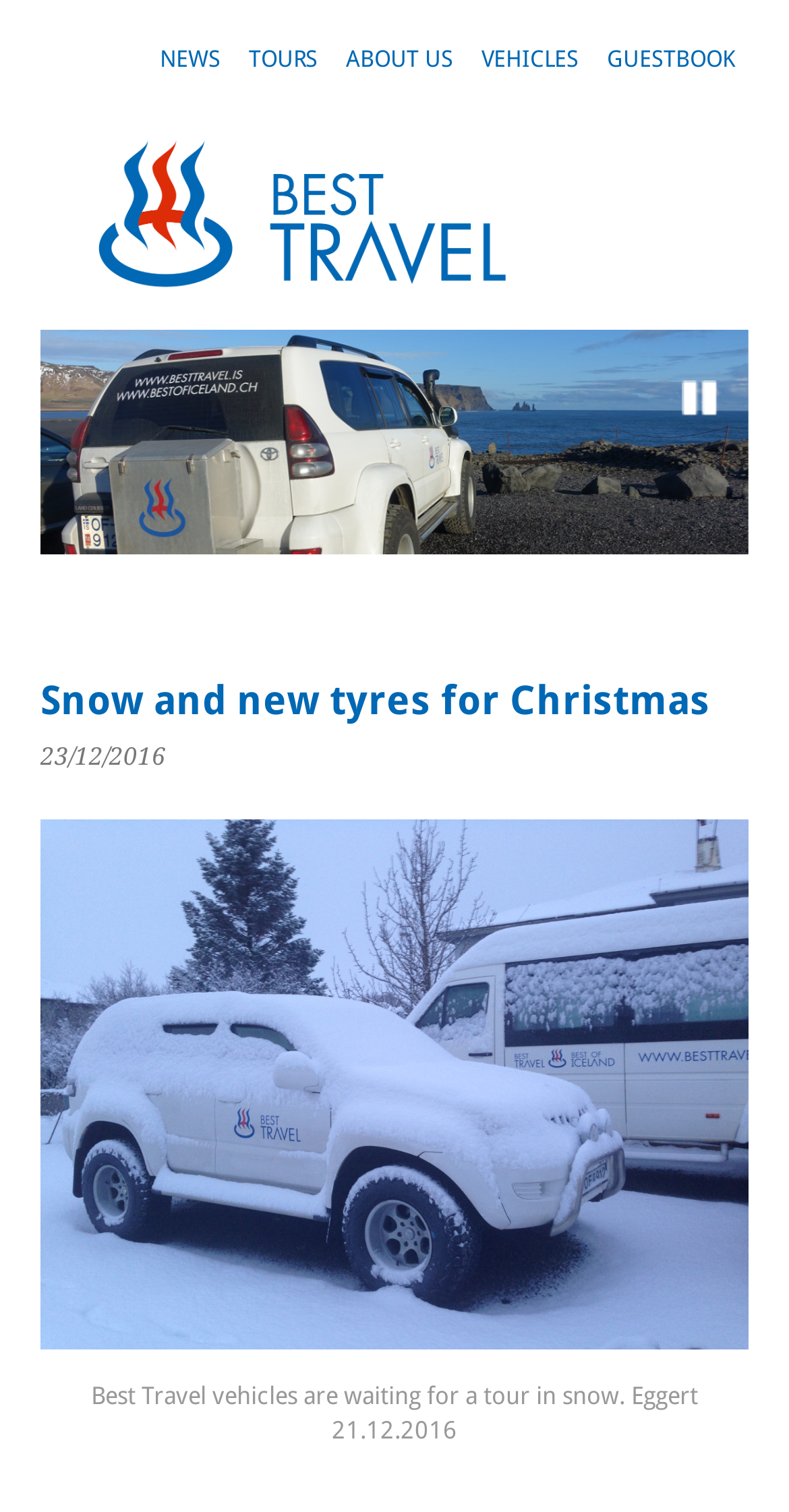Elaborate on the different components and information displayed on the webpage.

The webpage is titled "Best Travel" and appears to be a travel-related website. At the top, there are five navigation links: "NEWS", "TOURS", "ABOUT US", "VEHICLES", and "GUESTBOOK", which are evenly spaced and span across the top of the page.

Below the navigation links, there is a prominent link to "Best Travel" with an accompanying image, which takes up a significant portion of the page's width. This image is likely the website's logo.

Further down, there is a section with a heading that reads "Snow and new tyres for Christmas", which is accompanied by a date "23/12/2016". Below this heading, there is an image that takes up most of the page's width, with a caption that describes the image as "Best Travel vehicles are waiting for a tour in snow. Eggert 21.12.2016". This image is likely a scenic winter landscape with vehicles.

To the right of the image, there is a small link labeled "Stop". At the very bottom of the page, there is another link with no label.

Overall, the webpage appears to be showcasing a travel-related experience, possibly a winter tour, with a prominent image and brief descriptive text.